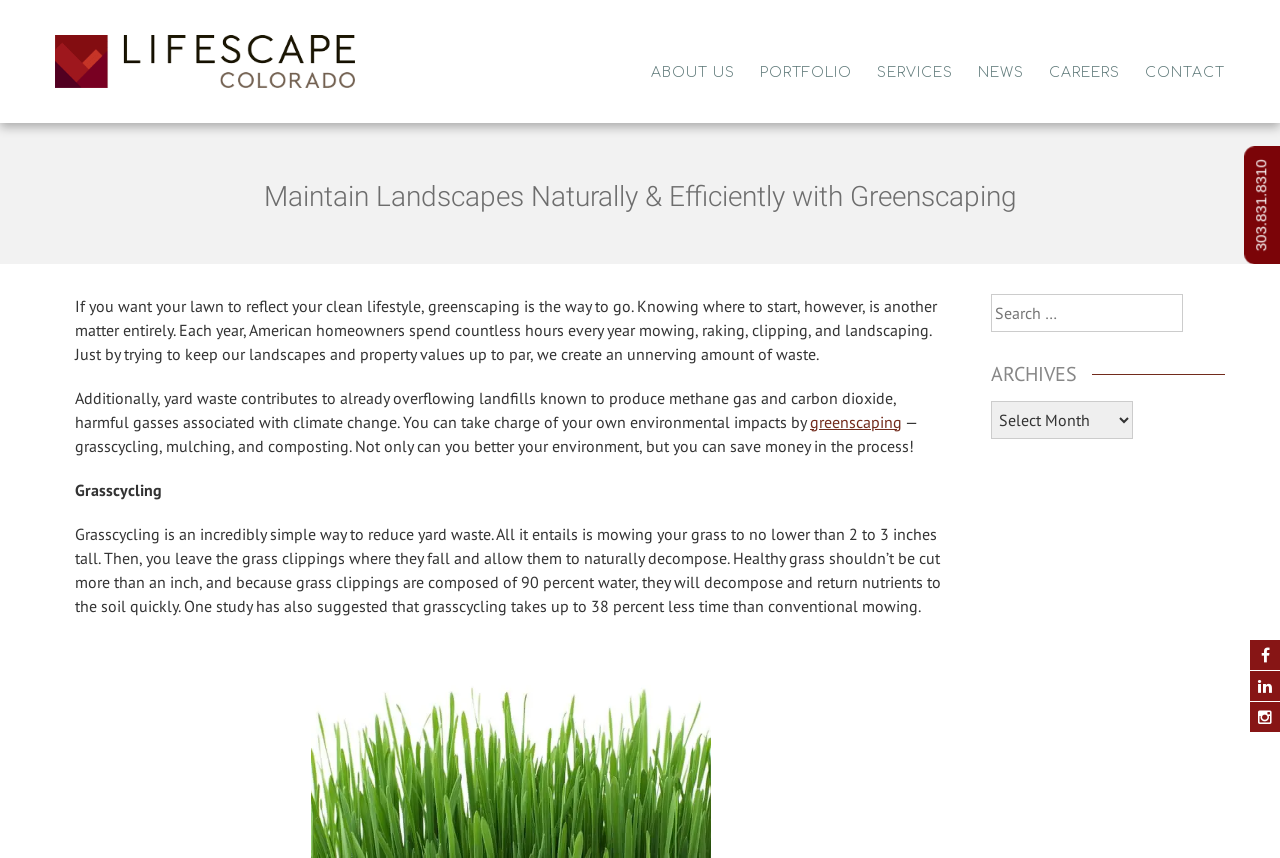Determine the bounding box coordinates of the clickable area required to perform the following instruction: "Learn more about Greenscaping". The coordinates should be represented as four float numbers between 0 and 1: [left, top, right, bottom].

[0.633, 0.48, 0.705, 0.503]